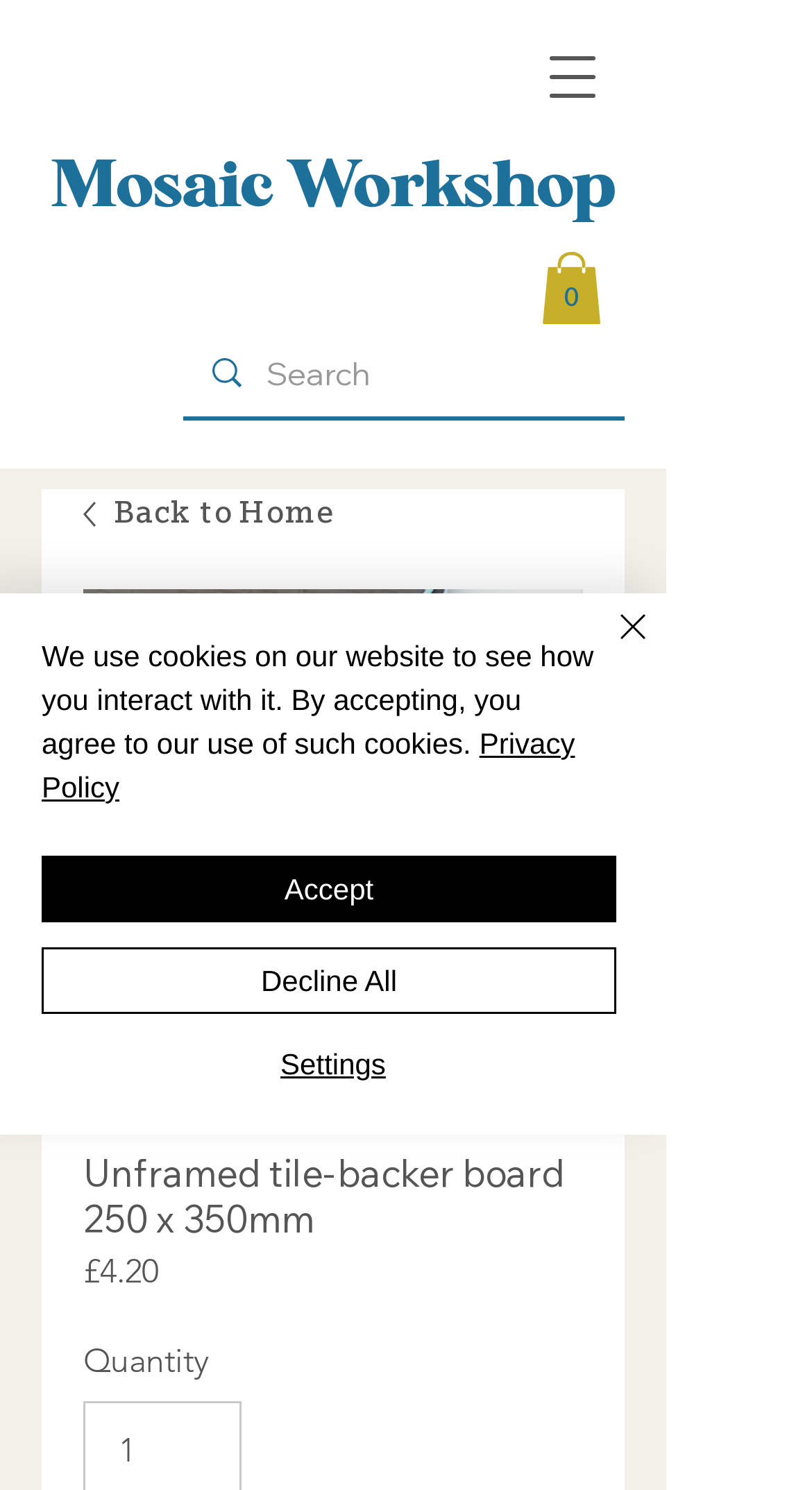Highlight the bounding box coordinates of the element that should be clicked to carry out the following instruction: "Go to Mosaic Workshop homepage". The coordinates must be given as four float numbers ranging from 0 to 1, i.e., [left, top, right, bottom].

[0.063, 0.096, 0.758, 0.15]